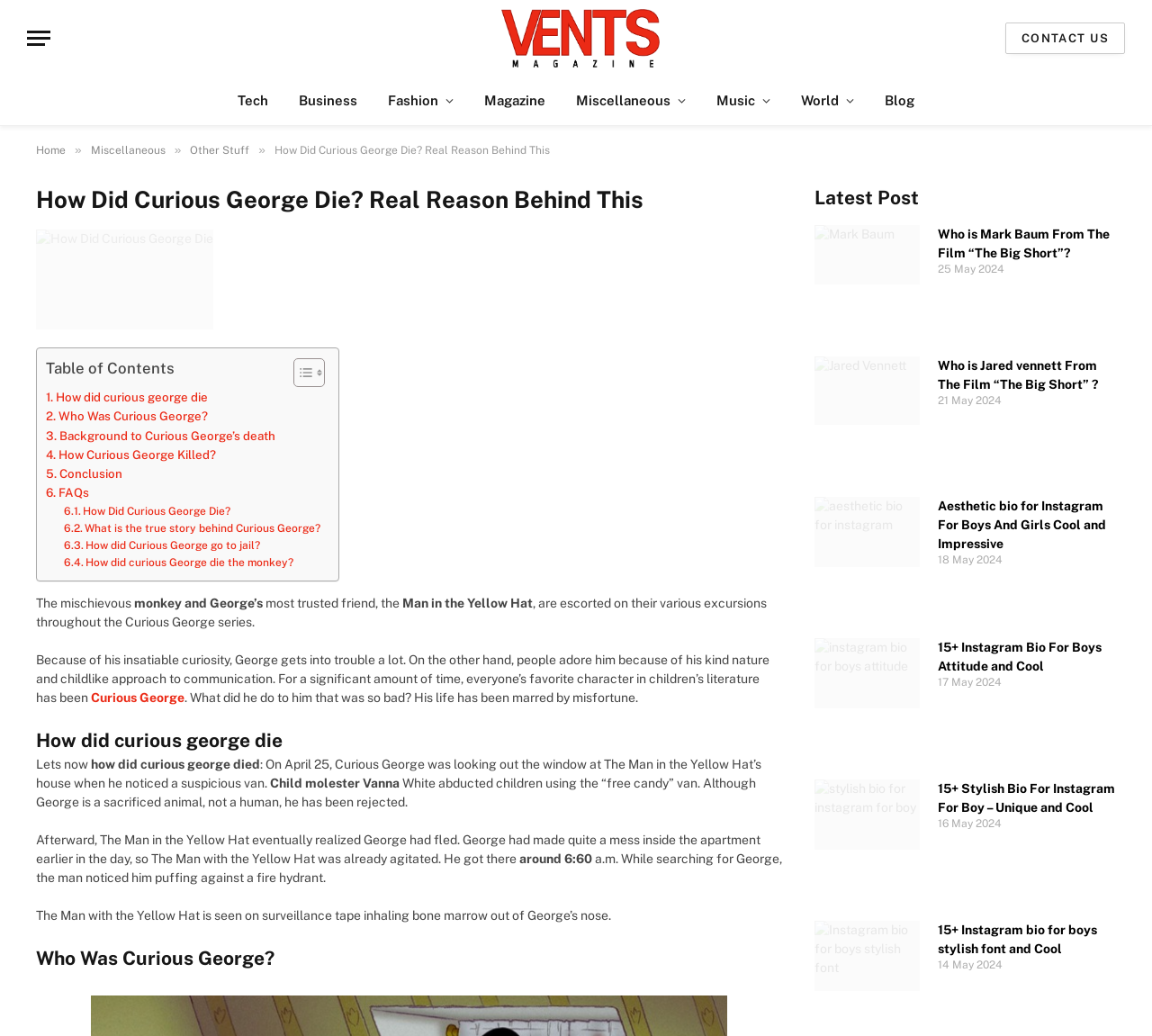Locate the bounding box coordinates of the element to click to perform the following action: 'Read the article about 'Who is Mark Baum From The Film “The Big Short”?''. The coordinates should be given as four float values between 0 and 1, in the form of [left, top, right, bottom].

[0.814, 0.218, 0.969, 0.254]